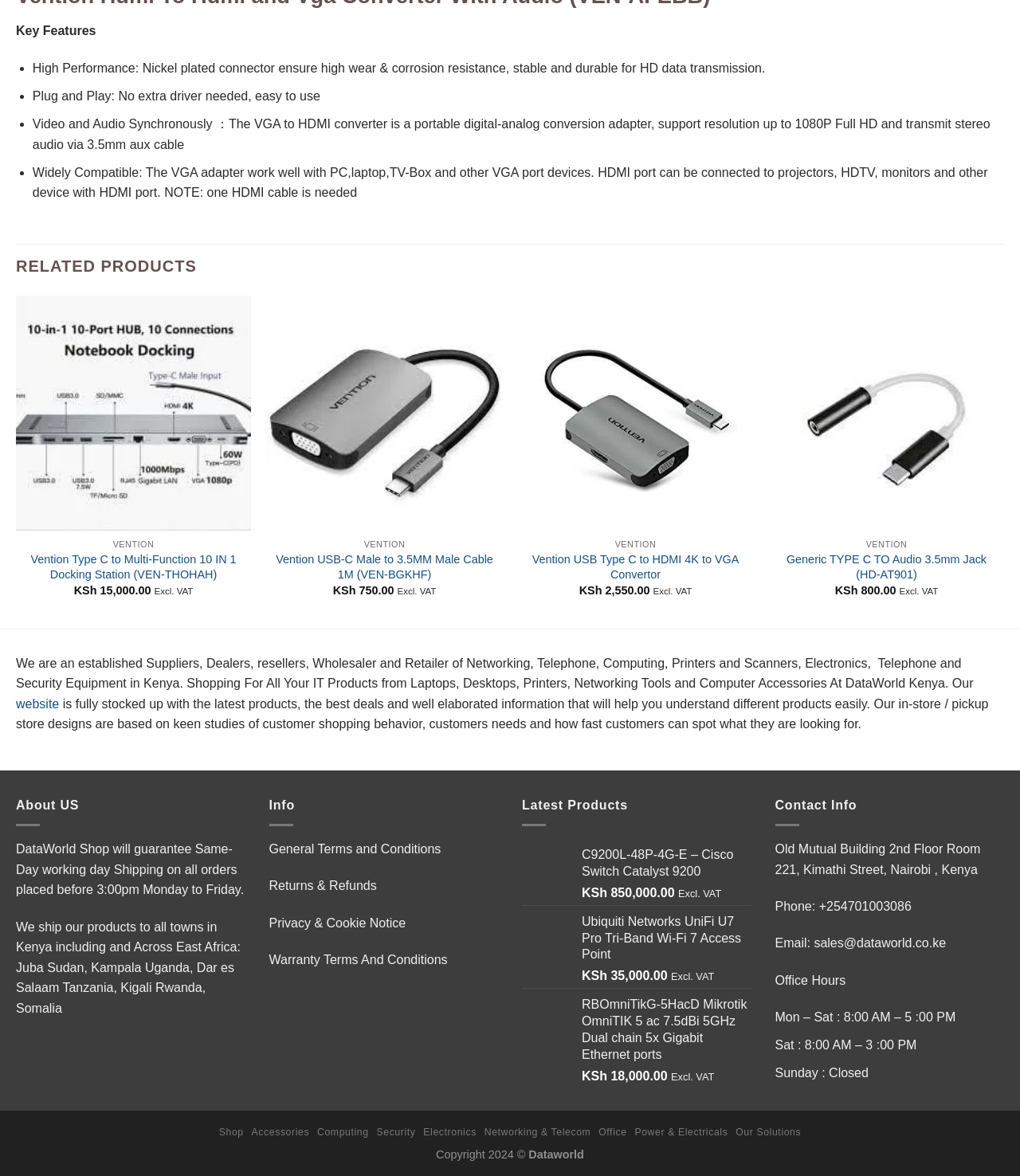Using the elements shown in the image, answer the question comprehensively: What are the office hours of the company?

I found the 'Office Hours' section on the website, which lists the company's office hours as Mon – Sat : 8:00 AM – 5 :00 PM, Sat : 8:00 AM – 3 :00 PM, and Sunday : Closed.